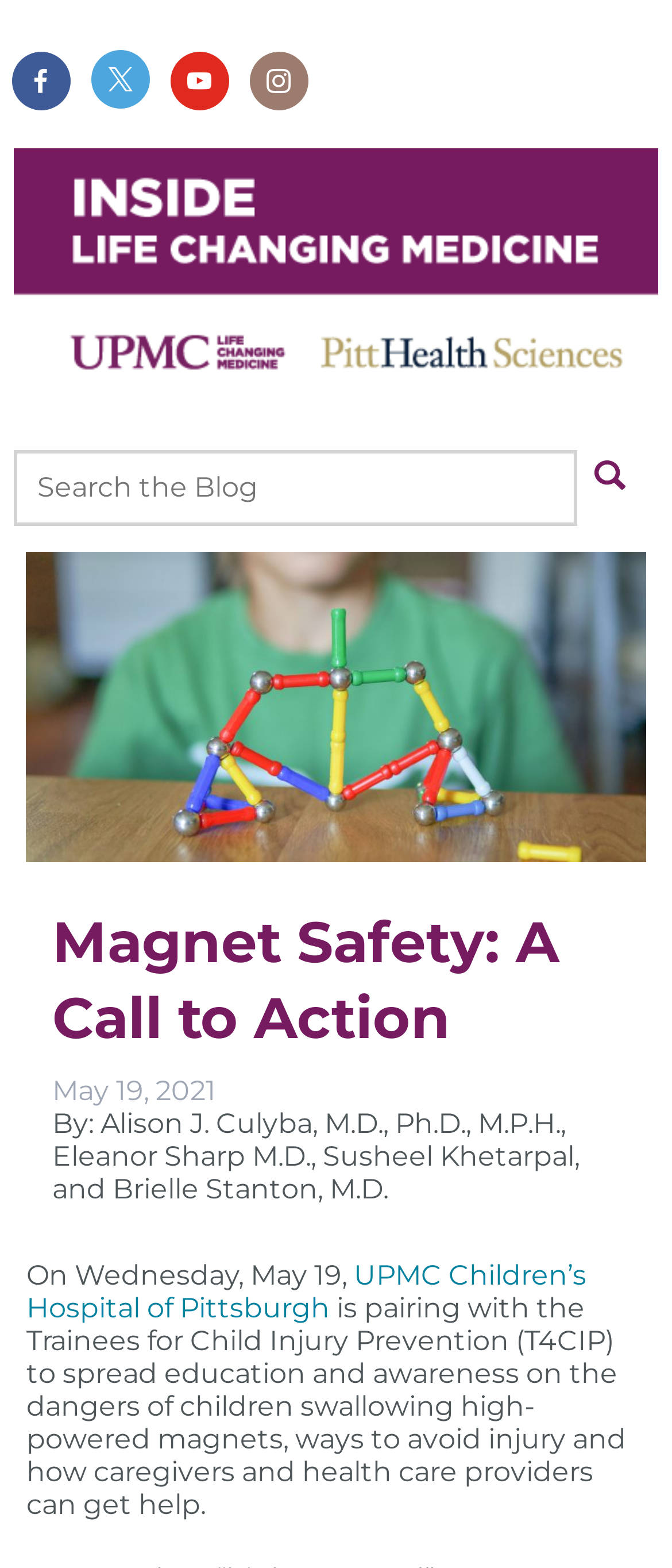Provide the bounding box coordinates of the HTML element this sentence describes: "name="s" placeholder="Search the Blog"". The bounding box coordinates consist of four float numbers between 0 and 1, i.e., [left, top, right, bottom].

[0.02, 0.287, 0.86, 0.335]